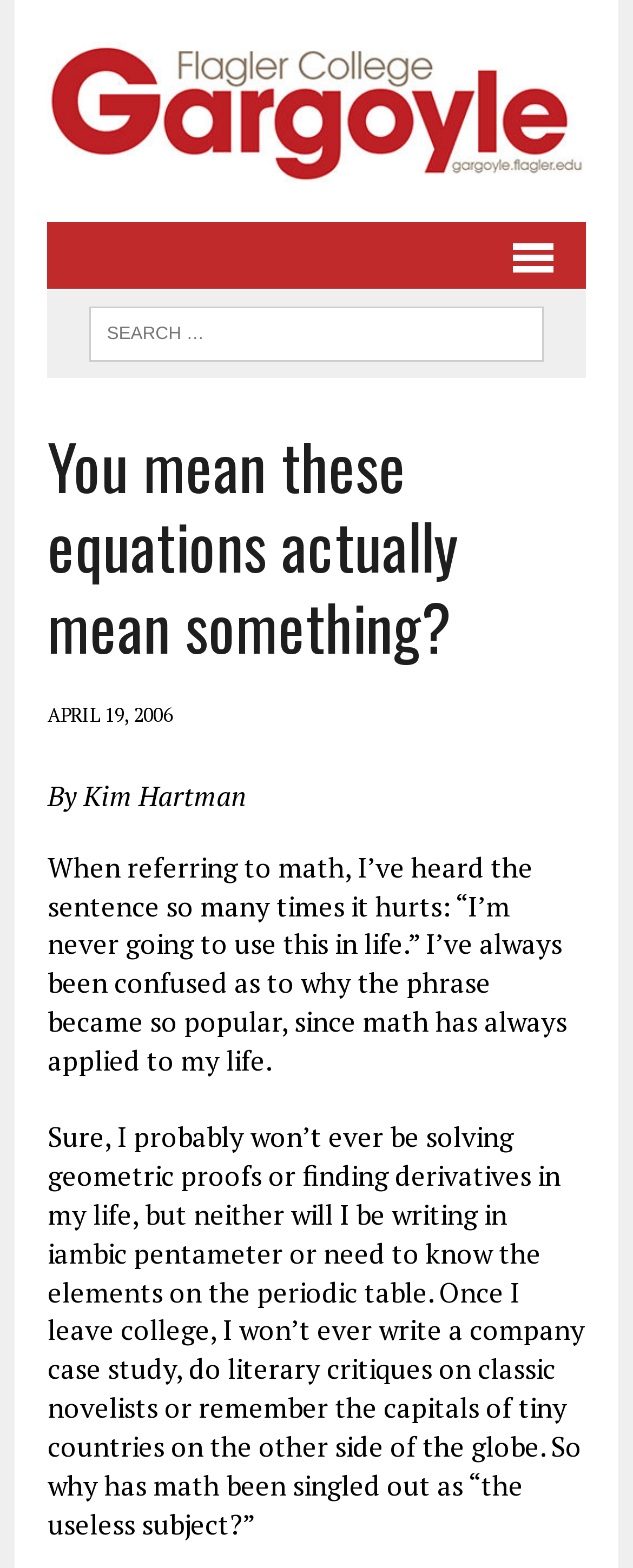What is the topic of the article?
Based on the image, please offer an in-depth response to the question.

The topic of the article is math, as it is mentioned in the heading 'You mean these equations actually mean something?' and the article discusses the relevance of math in life.